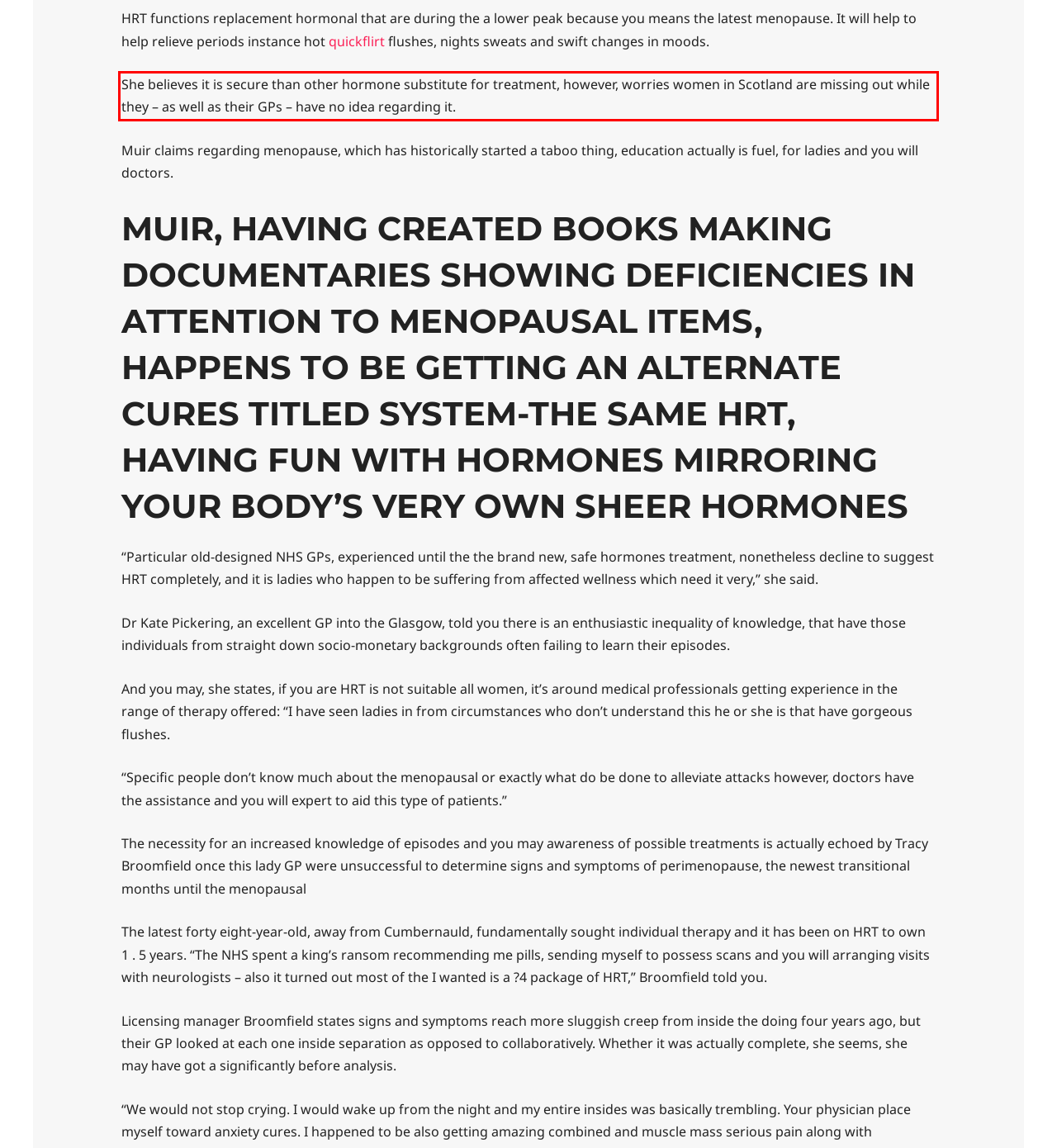Using the provided screenshot of a webpage, recognize the text inside the red rectangle bounding box by performing OCR.

She believes it is secure than other hormone substitute for treatment, however, worries women in Scotland are missing out while they – as well as their GPs – have no idea regarding it.